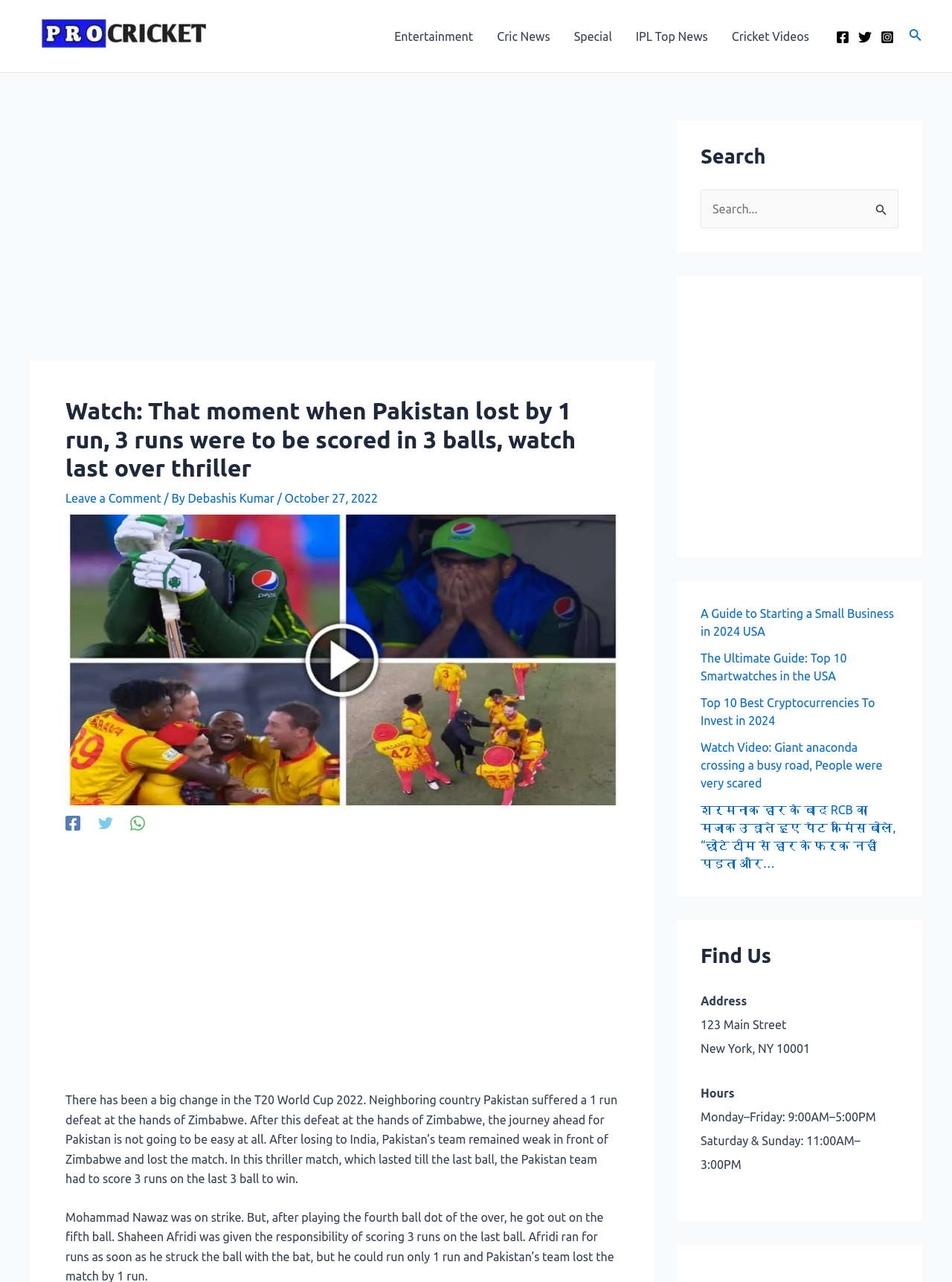Give a detailed explanation of the elements present on the webpage.

This webpage is about a cricket news article, specifically a thrilling match between Pakistan and Zimbabwe where Pakistan lost by 1 run. At the top left corner, there is a logo of "Pro Cricket" with a link to the website. Next to it, there is a navigation menu with links to various sections of the website, including Entertainment, Cric News, Special, IPL Top News, and Cricket Videos.

On the top right corner, there are social media links to Facebook, Twitter, and Instagram, each with an icon. A search icon is also present at the top right corner.

The main content of the webpage is an article about the cricket match, with a heading that summarizes the match. Below the heading, there is a link to leave a comment and information about the author and the date of publication. The article itself is a detailed description of the match, including the teams' performances and the outcome.

On the right side of the webpage, there are several sections with links to other articles, including a guide to starting a small business, a guide to smartwatches, and an article about cryptocurrencies. There are also links to videos, including one about a giant anaconda crossing a busy road.

At the bottom of the webpage, there is a section with contact information, including an address, hours of operation, and a heading that says "Find Us".